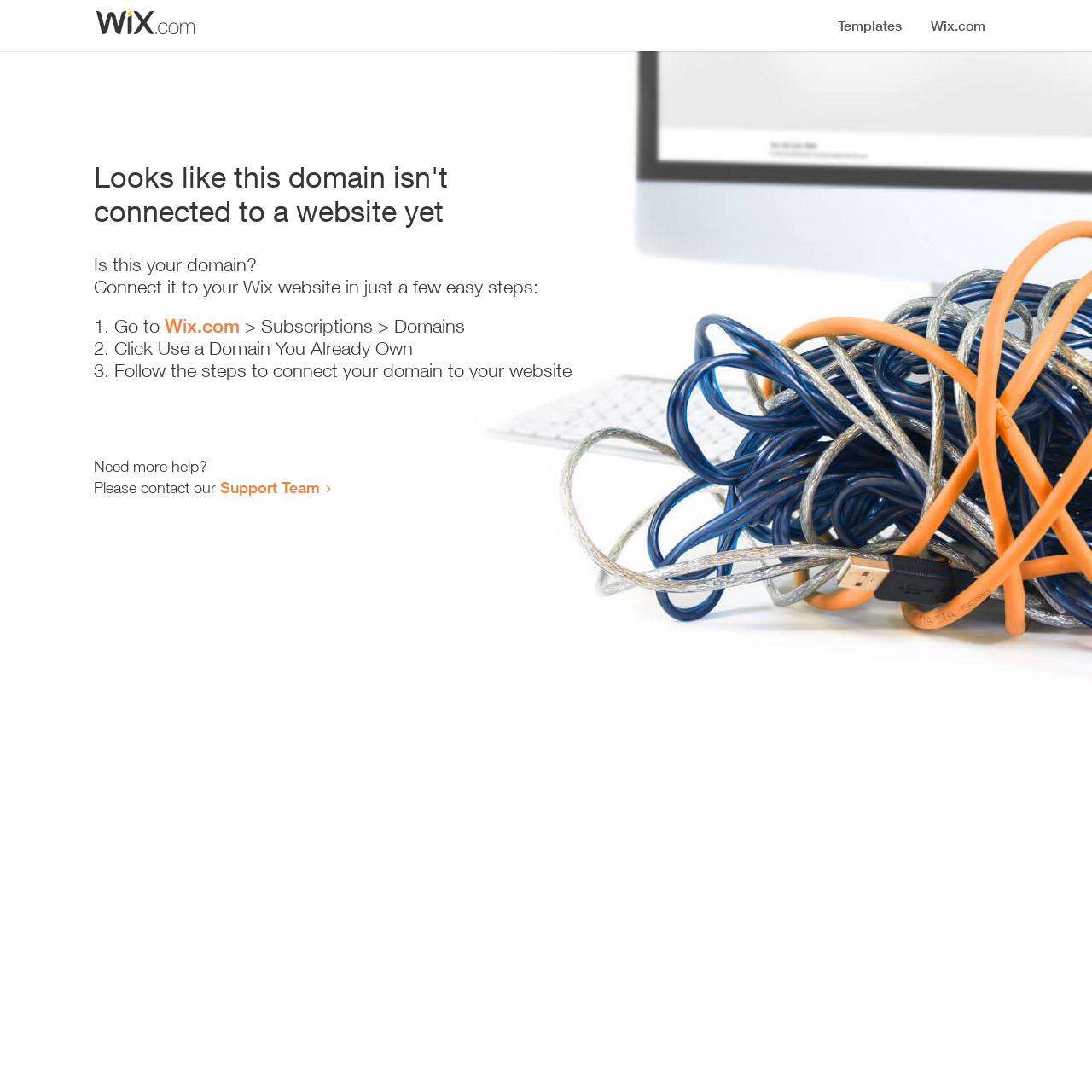How many steps are required to connect the domain to a website?
Using the image as a reference, answer the question in detail.

The webpage provides a list of steps to connect the domain to a website, and there are three list markers ('1.', '2.', '3.') indicating that three steps are required.